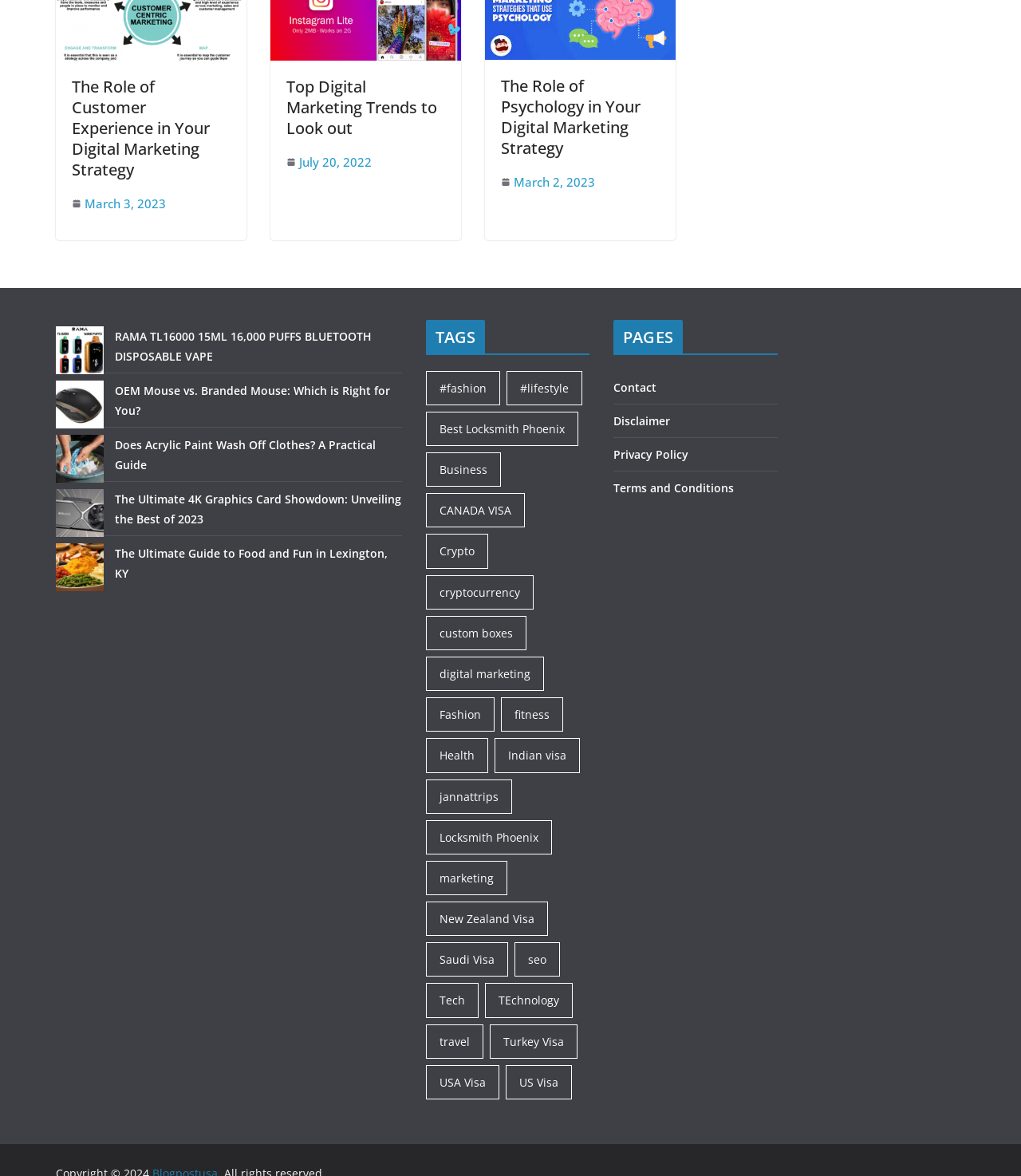Highlight the bounding box coordinates of the element that should be clicked to carry out the following instruction: "Click on the link to read about the role of customer experience in digital marketing strategy". The coordinates must be given as four float numbers ranging from 0 to 1, i.e., [left, top, right, bottom].

[0.07, 0.064, 0.205, 0.153]